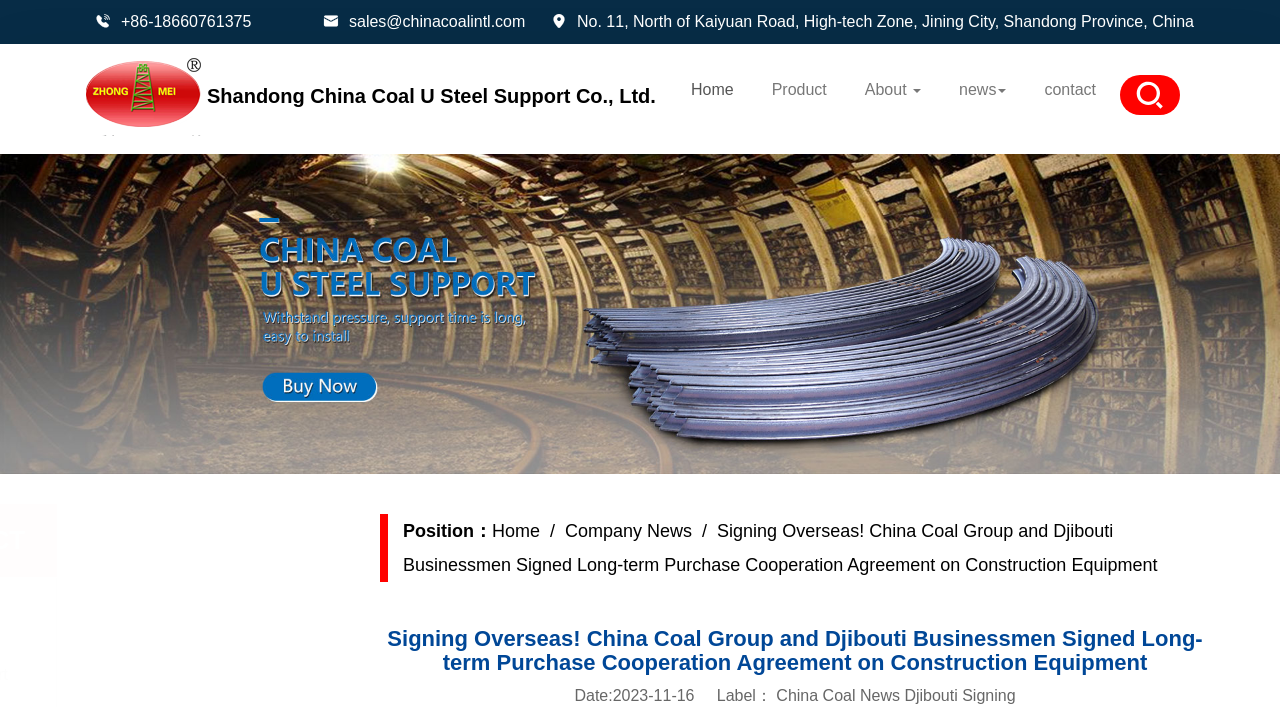How many hot products are listed?
Using the information from the image, answer the question thoroughly.

The hot products are listed below the banner image, and there are two products listed: 'Shed Support' and 'Flat Net Shell Support'.